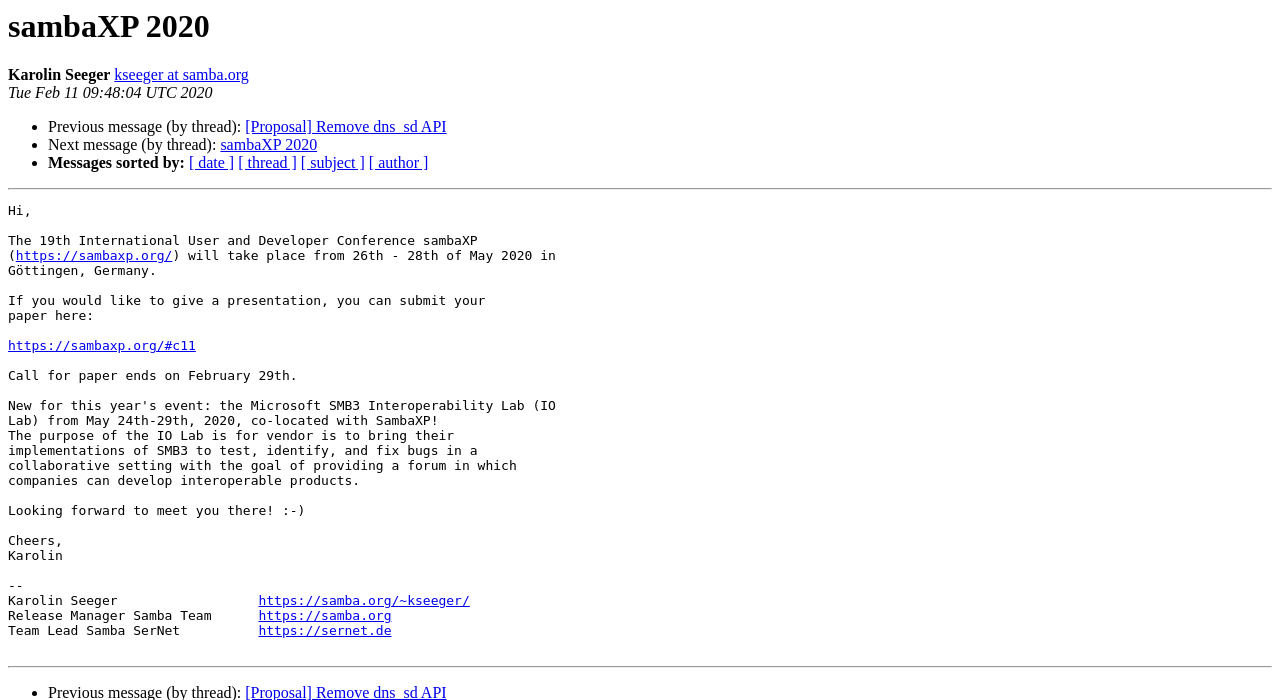Find the bounding box coordinates for the area that must be clicked to perform this action: "submit a paper".

[0.006, 0.483, 0.153, 0.505]